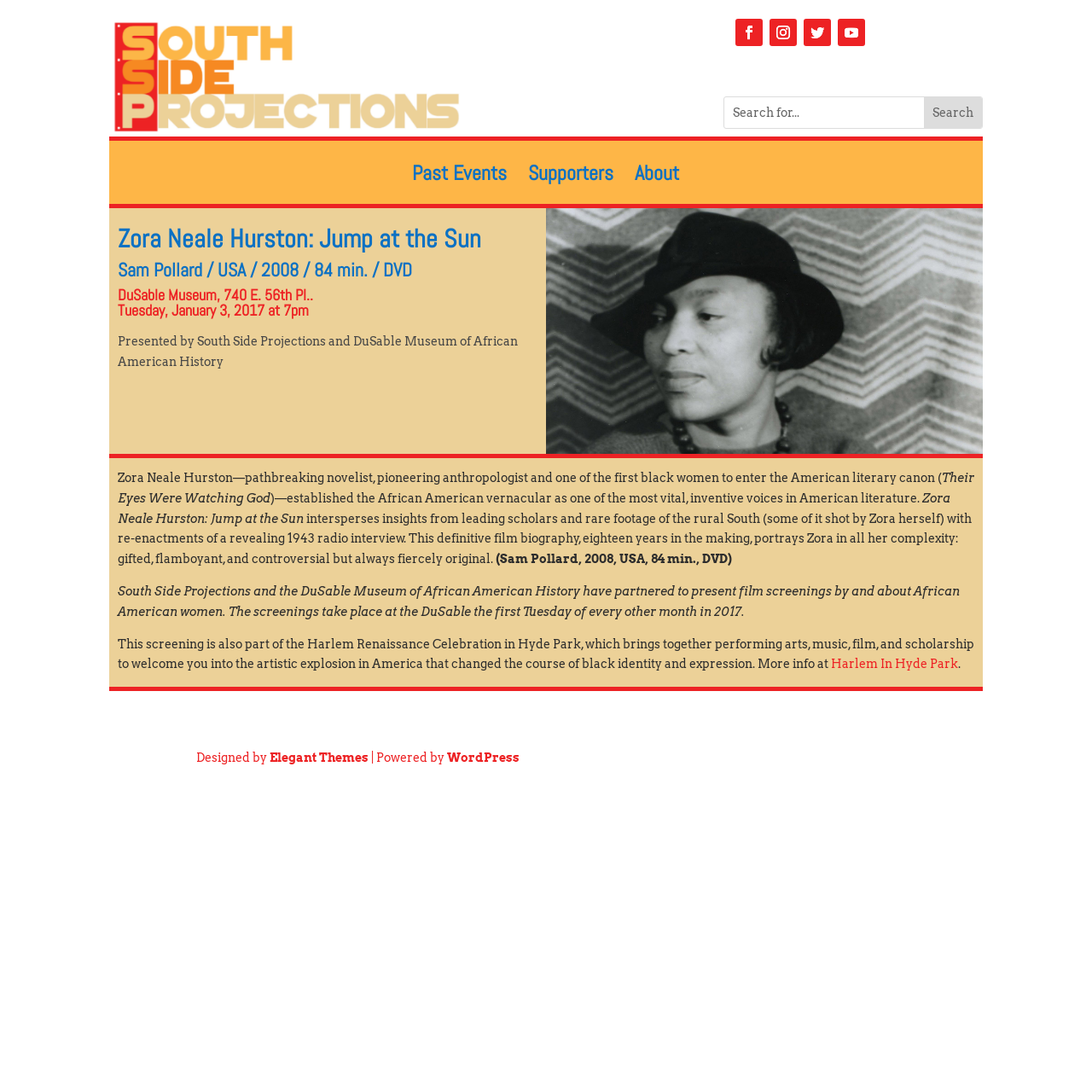Based on the element description "WordPress", predict the bounding box coordinates of the UI element.

[0.41, 0.688, 0.476, 0.7]